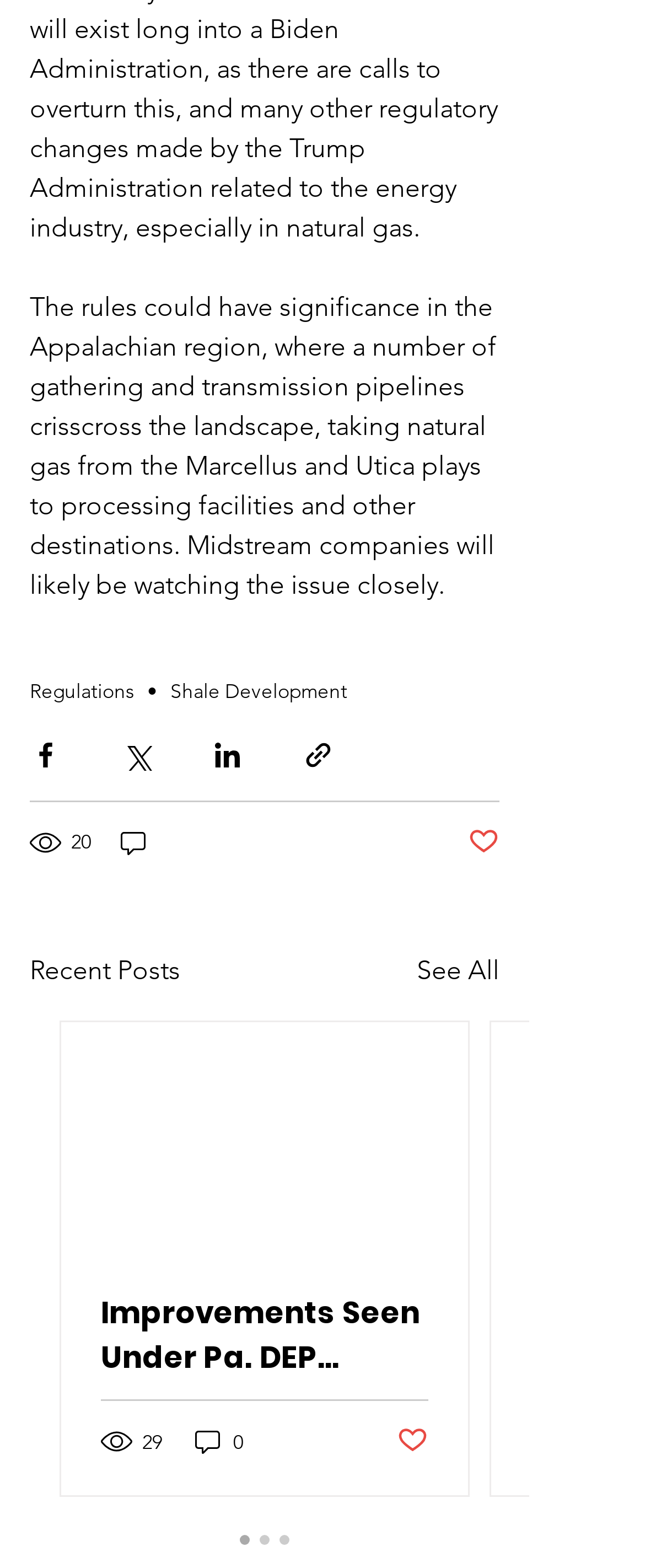Predict the bounding box of the UI element that fits this description: "Post not marked as liked".

[0.726, 0.526, 0.774, 0.548]